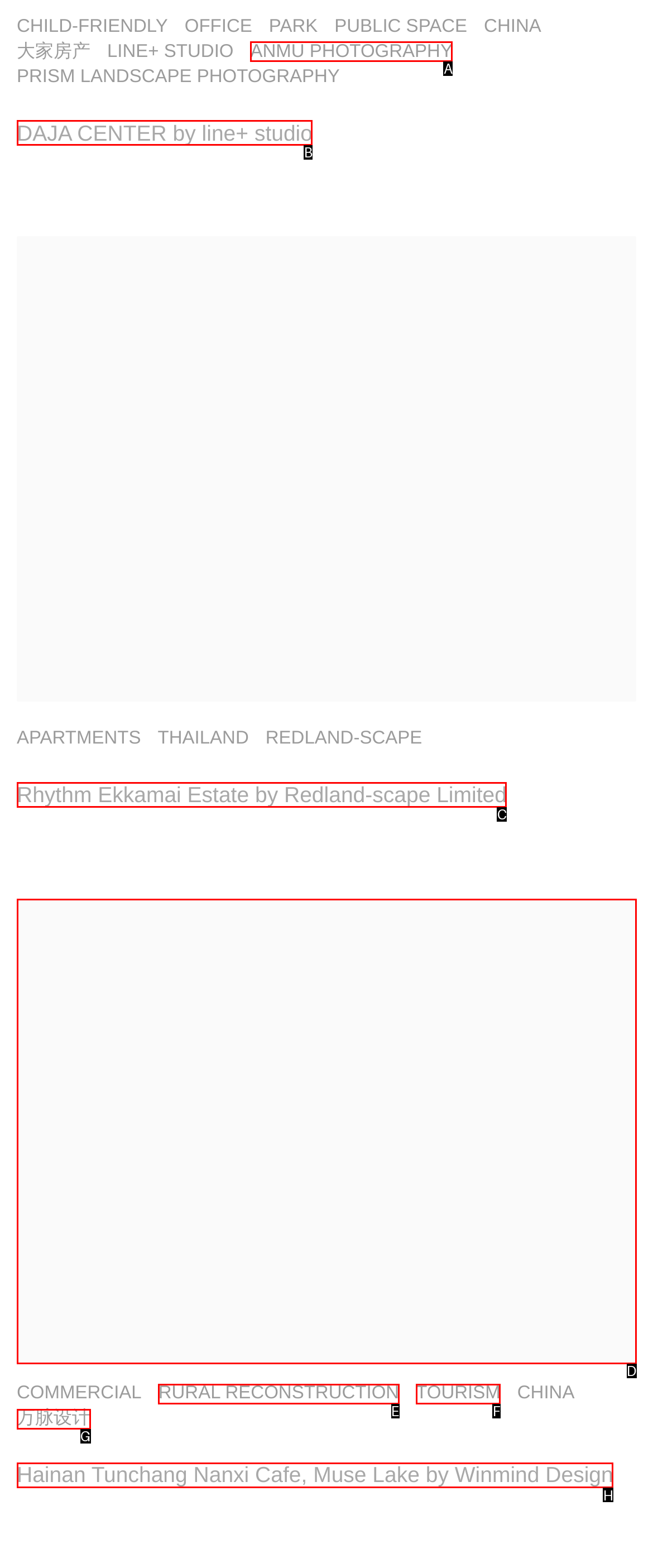Select the HTML element that needs to be clicked to carry out the task: Go to 'Author Biography'
Provide the letter of the correct option.

None